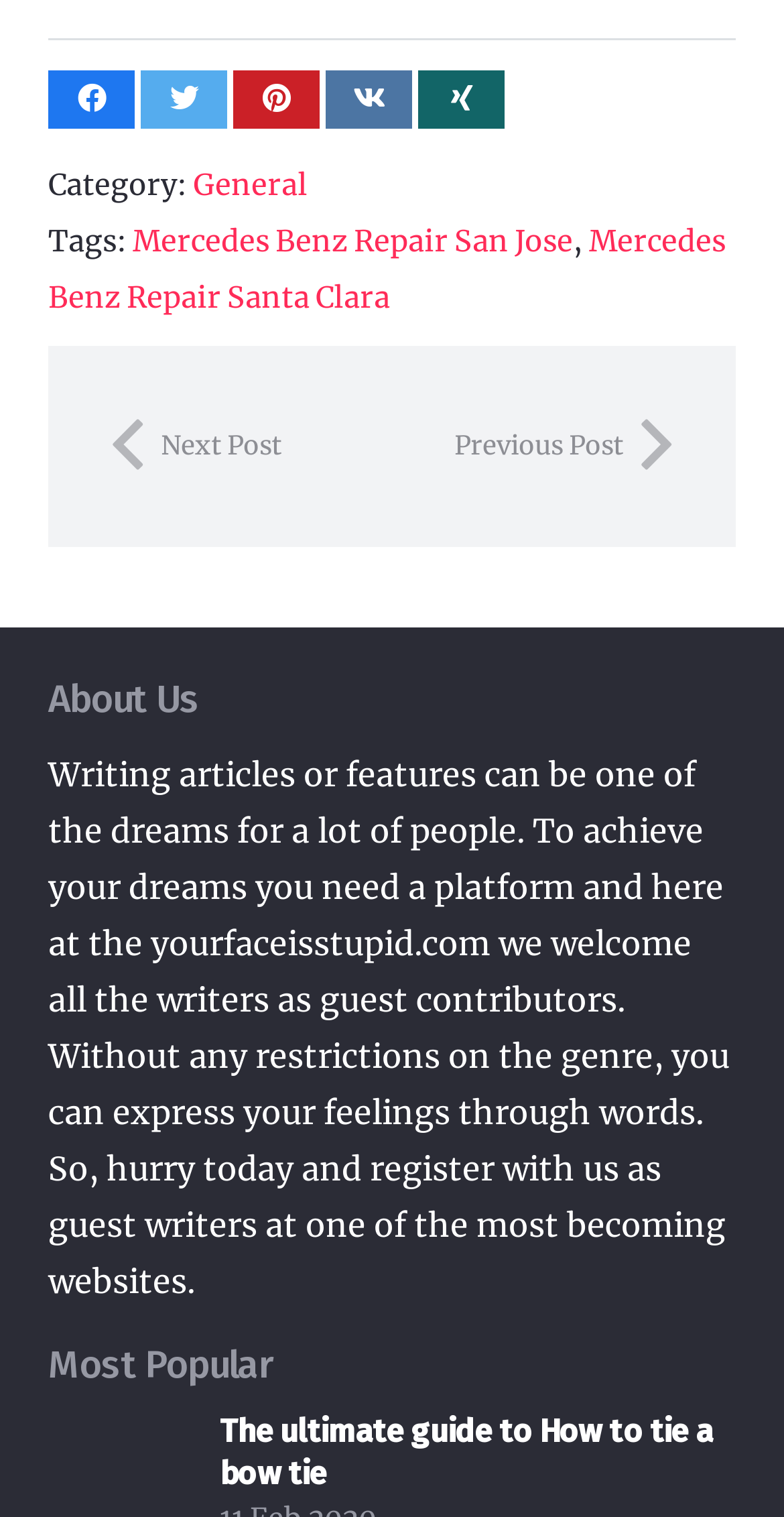What is the topic of the tag 'Mercedes Benz Repair San Jose'?
Based on the image, answer the question with as much detail as possible.

The topic of the tag 'Mercedes Benz Repair San Jose' can be inferred from the text, which suggests that it is related to car repair services in San Jose.